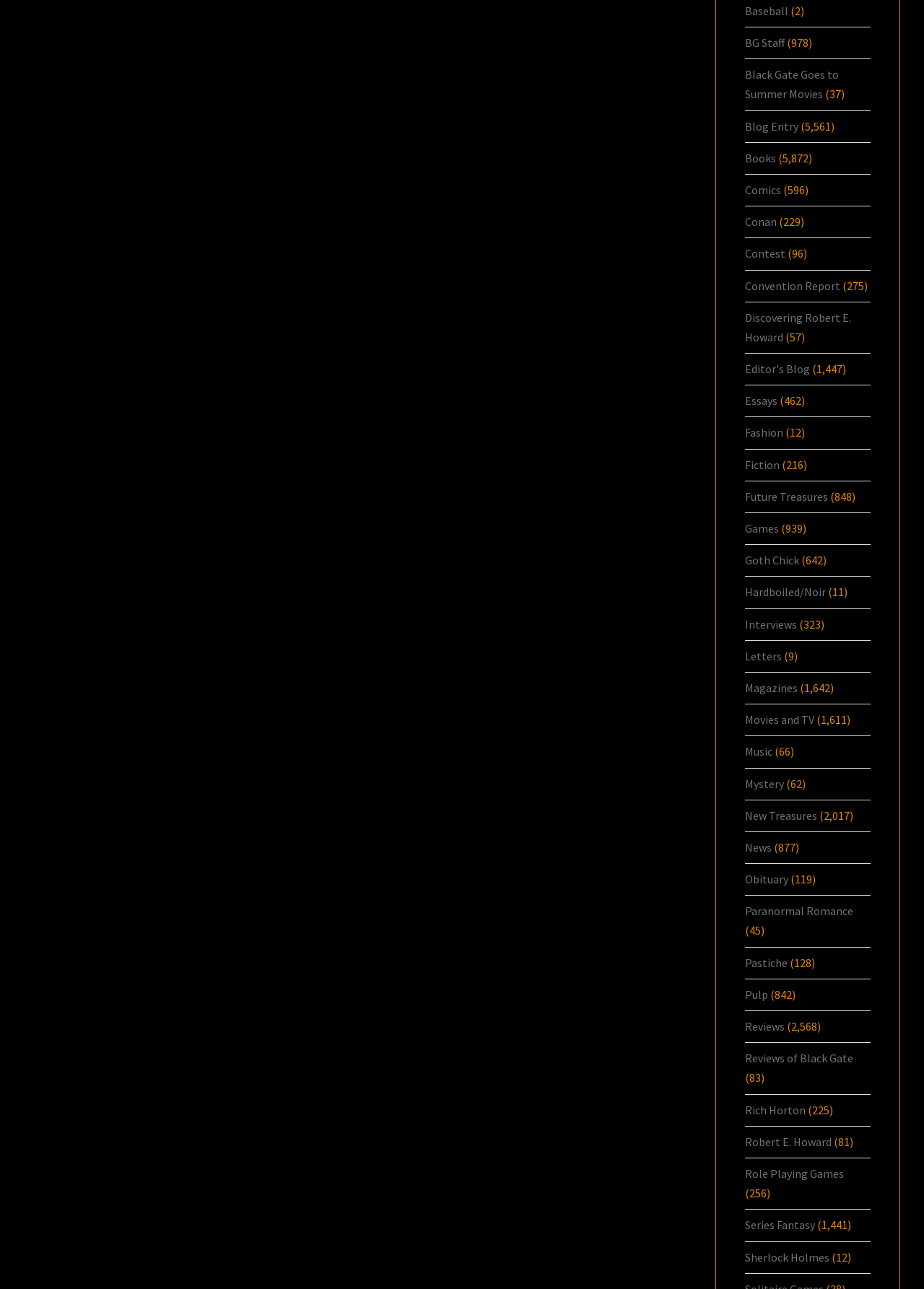Please identify the bounding box coordinates of the element I need to click to follow this instruction: "Check out the 'Reviews' page".

[0.806, 0.791, 0.849, 0.802]